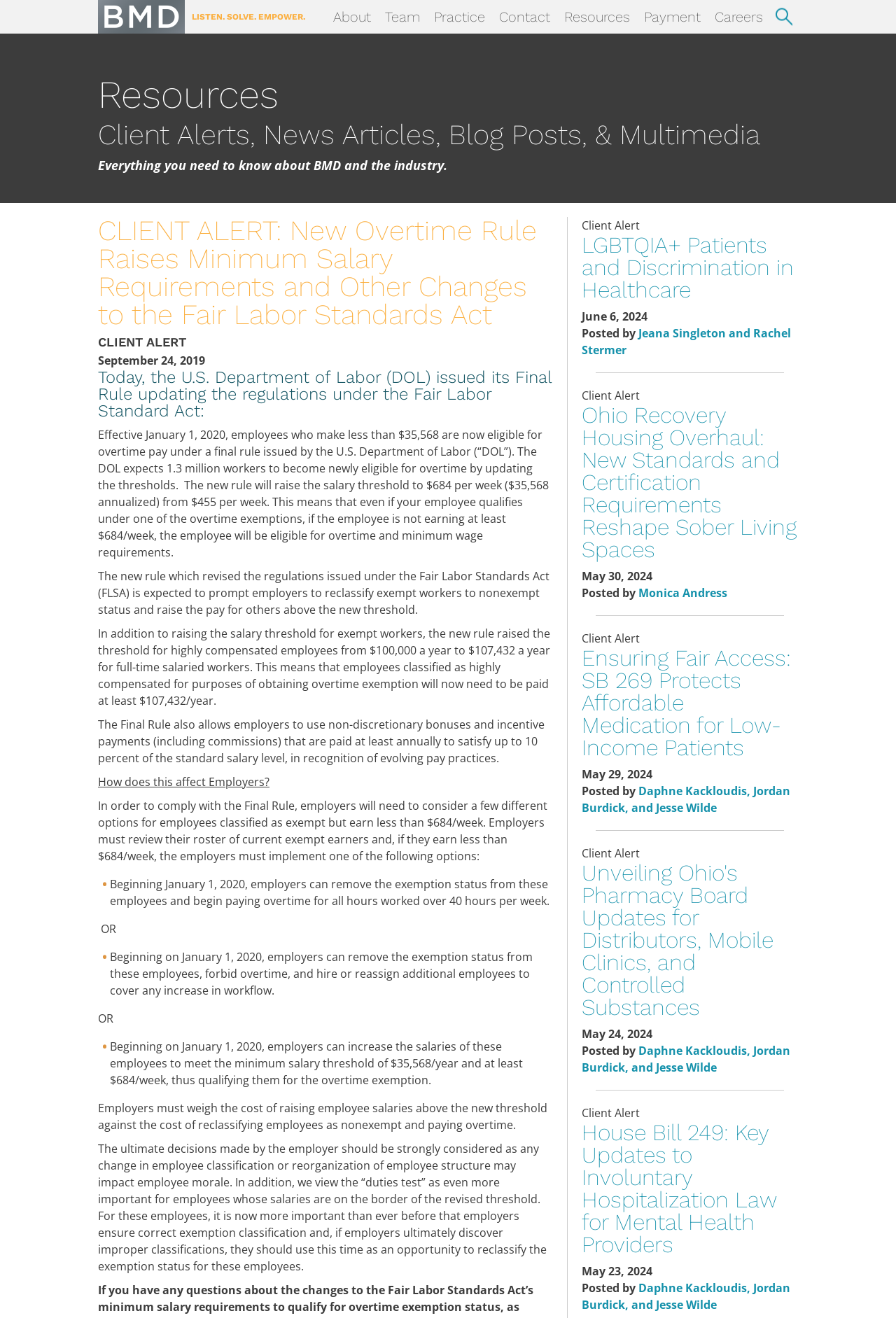Generate a comprehensive description of the webpage.

This webpage appears to be a law firm's website, specifically a client alert page. At the top, there is a header section with a company name "Brennan, Manna & Diamond" and a tagline "LISTEN. SOLVE. EMPOWER." Below this, there are several links to different sections of the website, including "About", "Team", "Practice", "Contact", "Resources", "Payment", and "Careers".

The main content of the page is a client alert article titled "CLIENT ALERT: New Overtime Rule Raises Minimum Salary Requirements and Other Changes to the Fair Labor Standards Act". The article is dated September 24, 2019, and discusses the changes to the Fair Labor Standards Act (FLSA) regarding overtime pay. The article explains that employees who make less than $35,568 are now eligible for overtime pay, and that the salary threshold has been raised to $684 per week.

The article is divided into several sections, including an introduction, a discussion of the changes to the FLSA, and a section on how the changes will affect employers. The article also includes several subheadings and bullet points to break up the content and make it easier to read.

Below the main article, there are several links to other client alert articles, each with a heading and a brief summary. These articles appear to be related to healthcare and law, and are dated from May 24, 2024, to June 6, 2024.

Overall, the webpage is well-organized and easy to navigate, with clear headings and concise summaries of the articles. The content is focused on providing information and guidance to clients and readers, and appears to be written in a professional and informative tone.